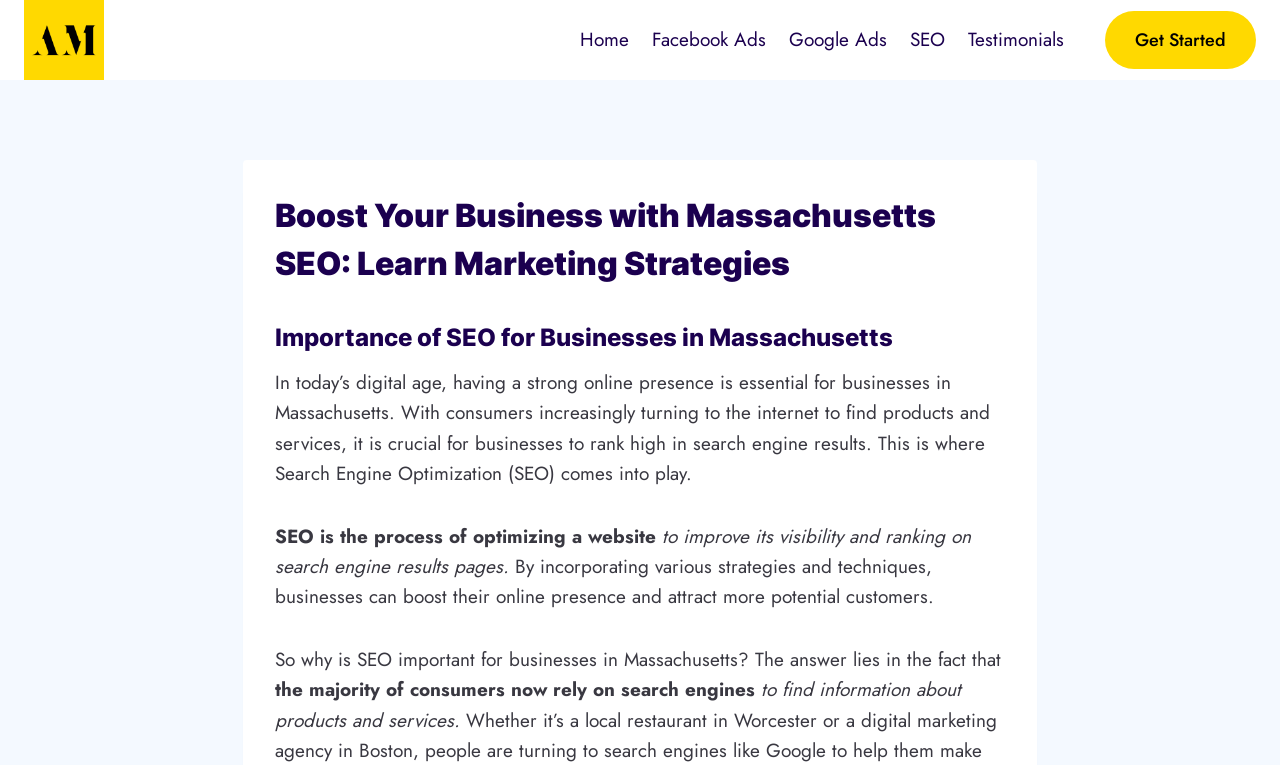What is the primary goal of SEO for businesses?
Please respond to the question with a detailed and thorough explanation.

According to the webpage, SEO is the process of optimizing a website to improve its visibility and ranking on search engine results pages. This implies that the primary goal of SEO for businesses is to improve their online presence.